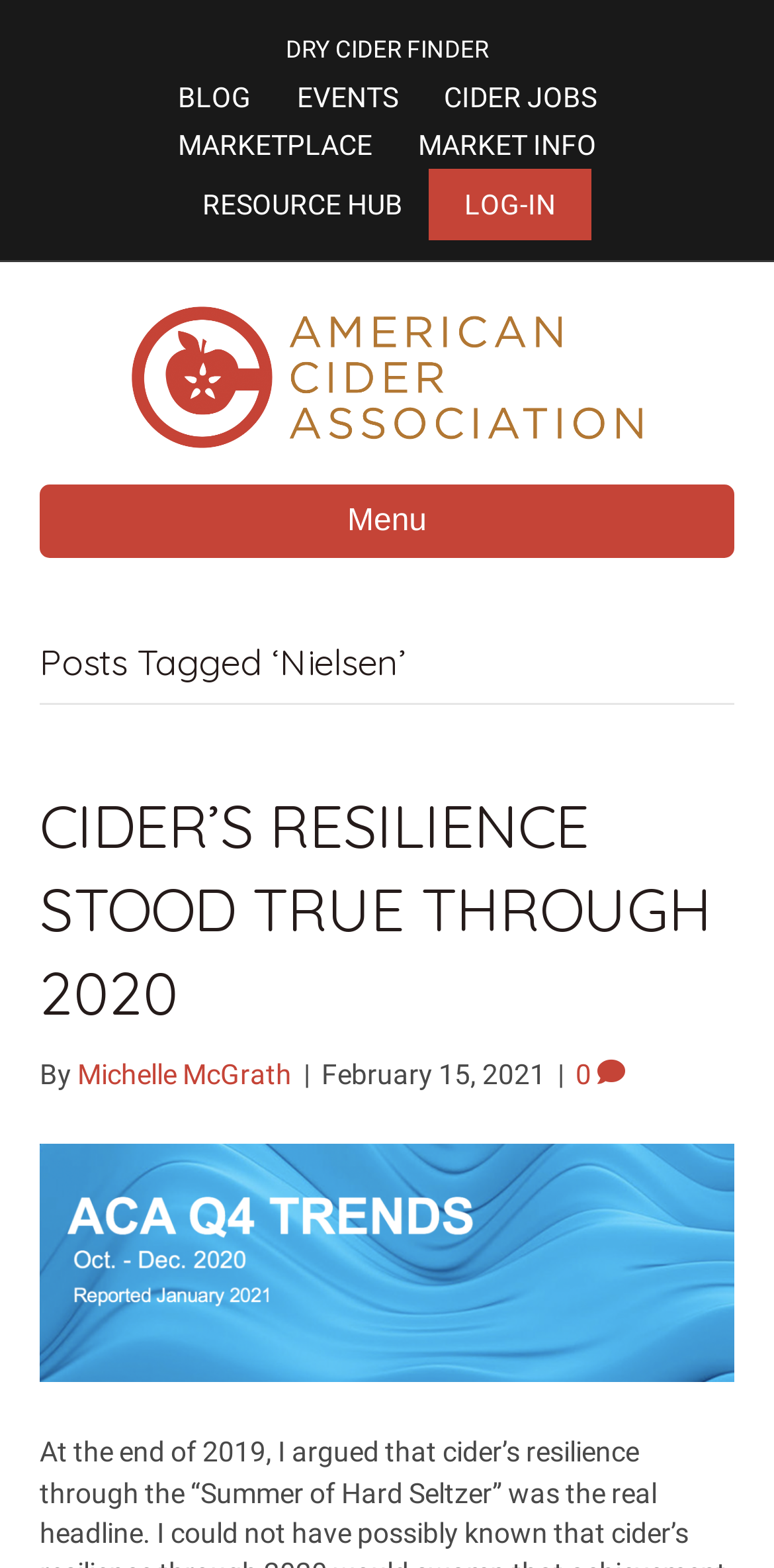Carefully examine the image and provide an in-depth answer to the question: What is the title of the first post?

The title of the first post can be found in the 'Posts Tagged ‘Nielsen’' section, which is 'CIDER’S RESILIENCE STOOD TRUE THROUGH 2020'.